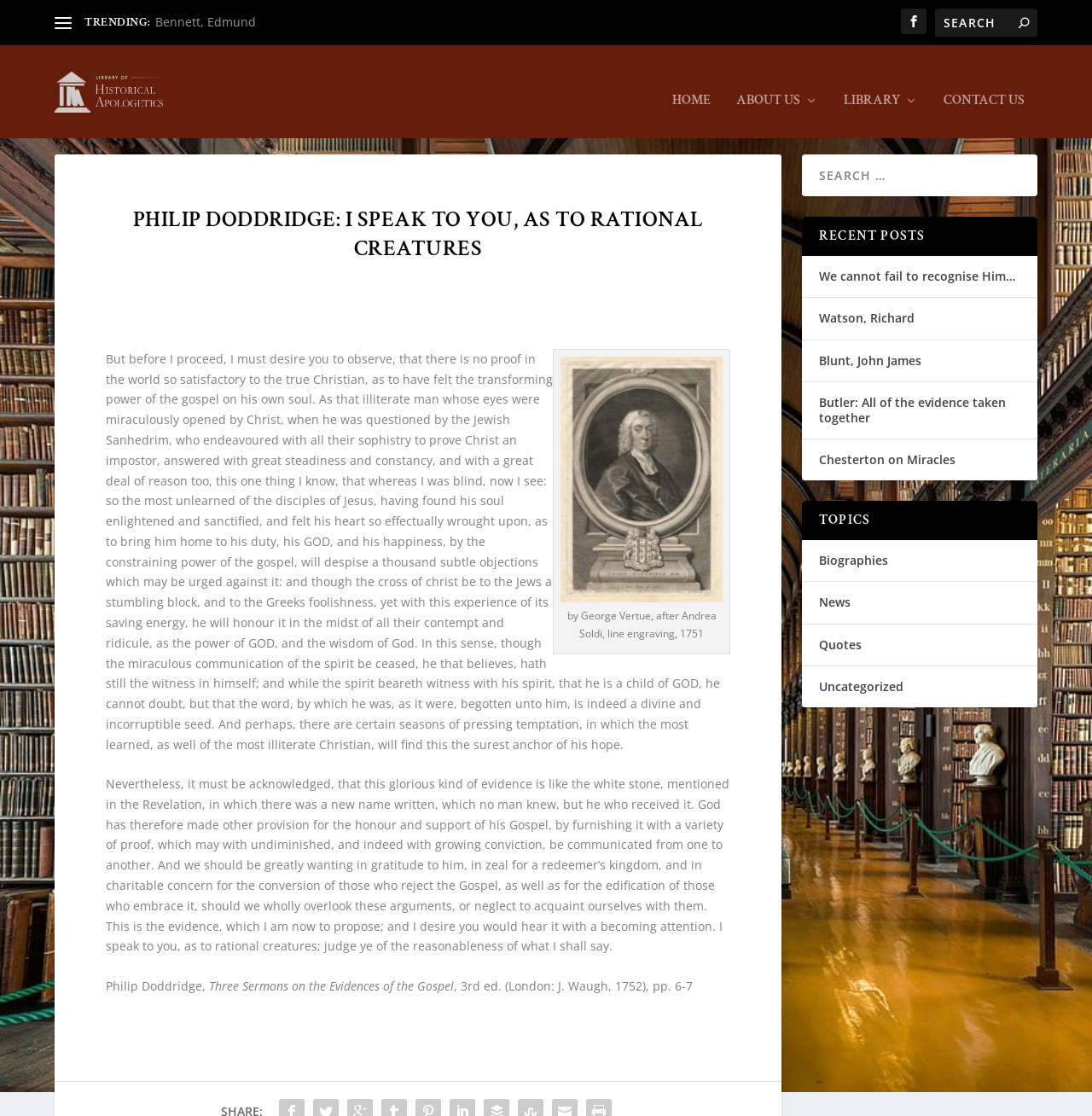What is the name of the author of the sermon mentioned on the webpage?
From the image, respond with a single word or phrase.

Philip Doddridge